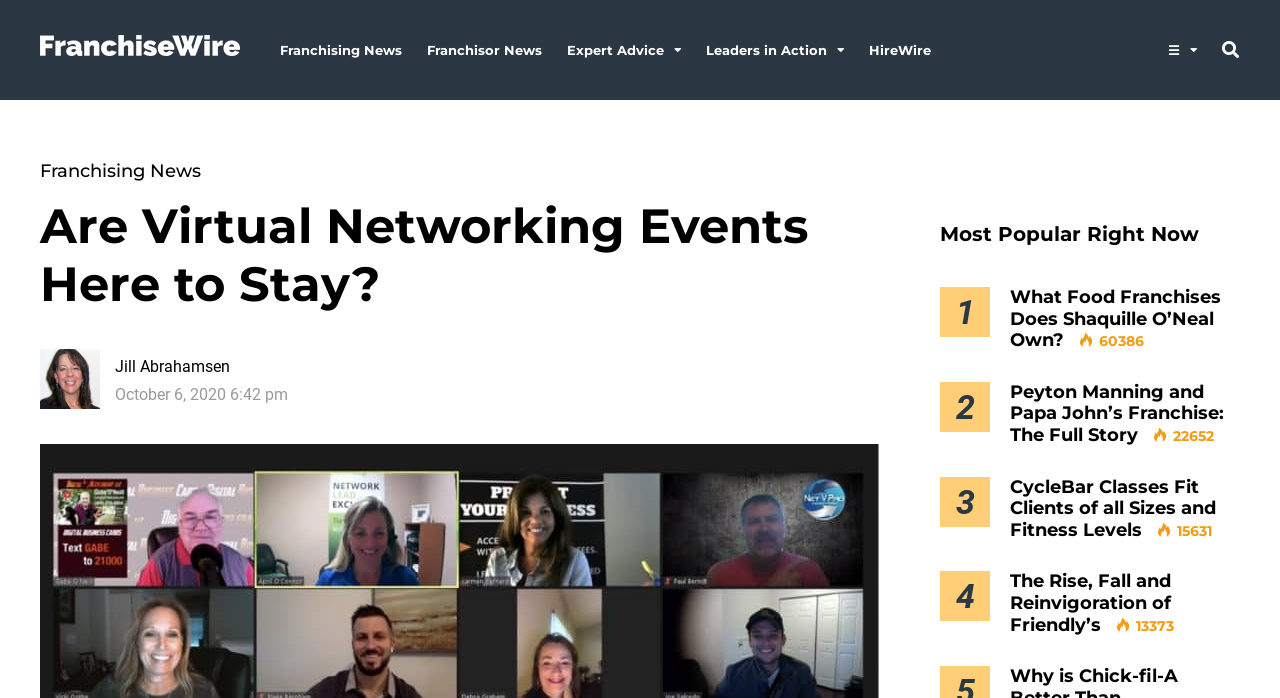What is the category of the article 'What Food Franchises Does Shaquille O’Neal Own?'?
Look at the image and respond with a one-word or short phrase answer.

Most Popular Right Now